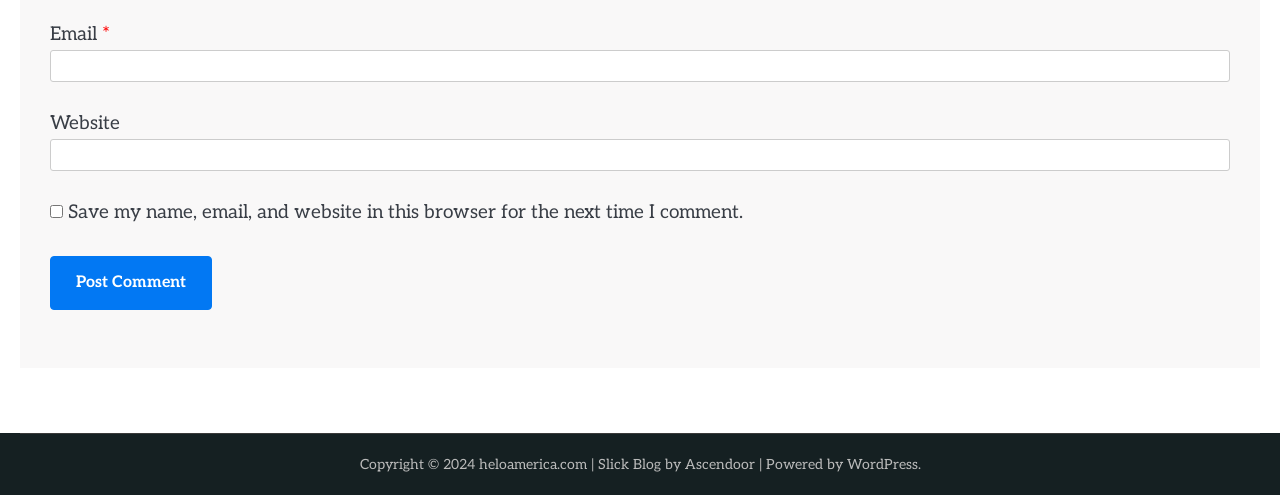Locate the bounding box coordinates of the UI element described by: "Ascendoor". The bounding box coordinates should consist of four float numbers between 0 and 1, i.e., [left, top, right, bottom].

[0.535, 0.921, 0.589, 0.955]